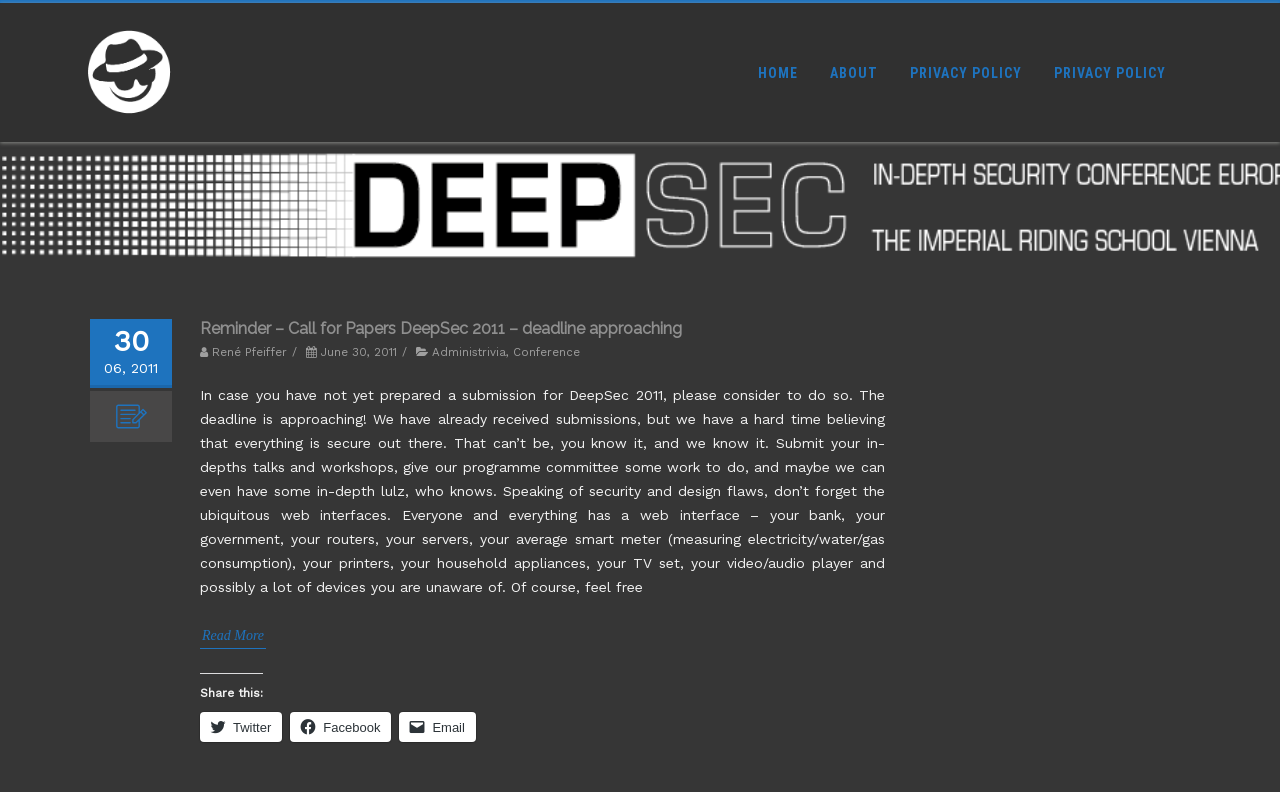Please identify the bounding box coordinates of the element's region that should be clicked to execute the following instruction: "view privacy policy". The bounding box coordinates must be four float numbers between 0 and 1, i.e., [left, top, right, bottom].

[0.699, 0.059, 0.81, 0.124]